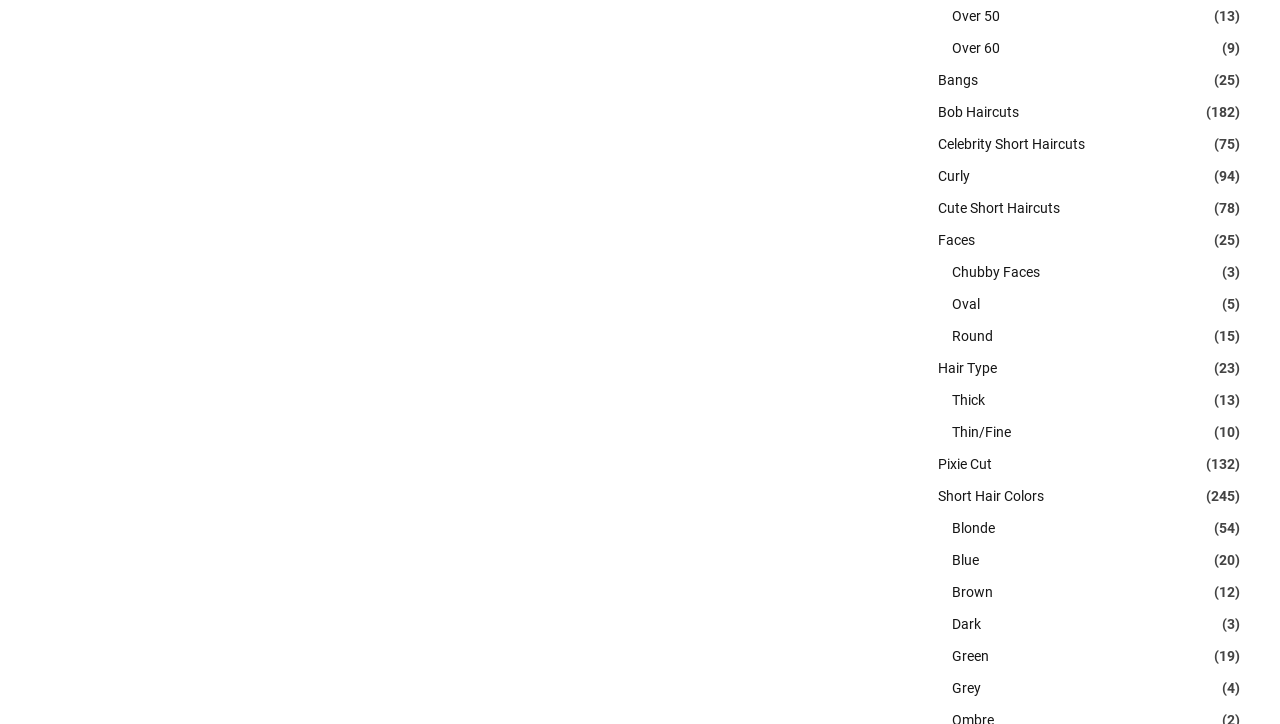Locate the bounding box coordinates of the area to click to fulfill this instruction: "Browse 'Cute Short Haircuts'". The bounding box should be presented as four float numbers between 0 and 1, in the order [left, top, right, bottom].

[0.732, 0.273, 0.828, 0.302]